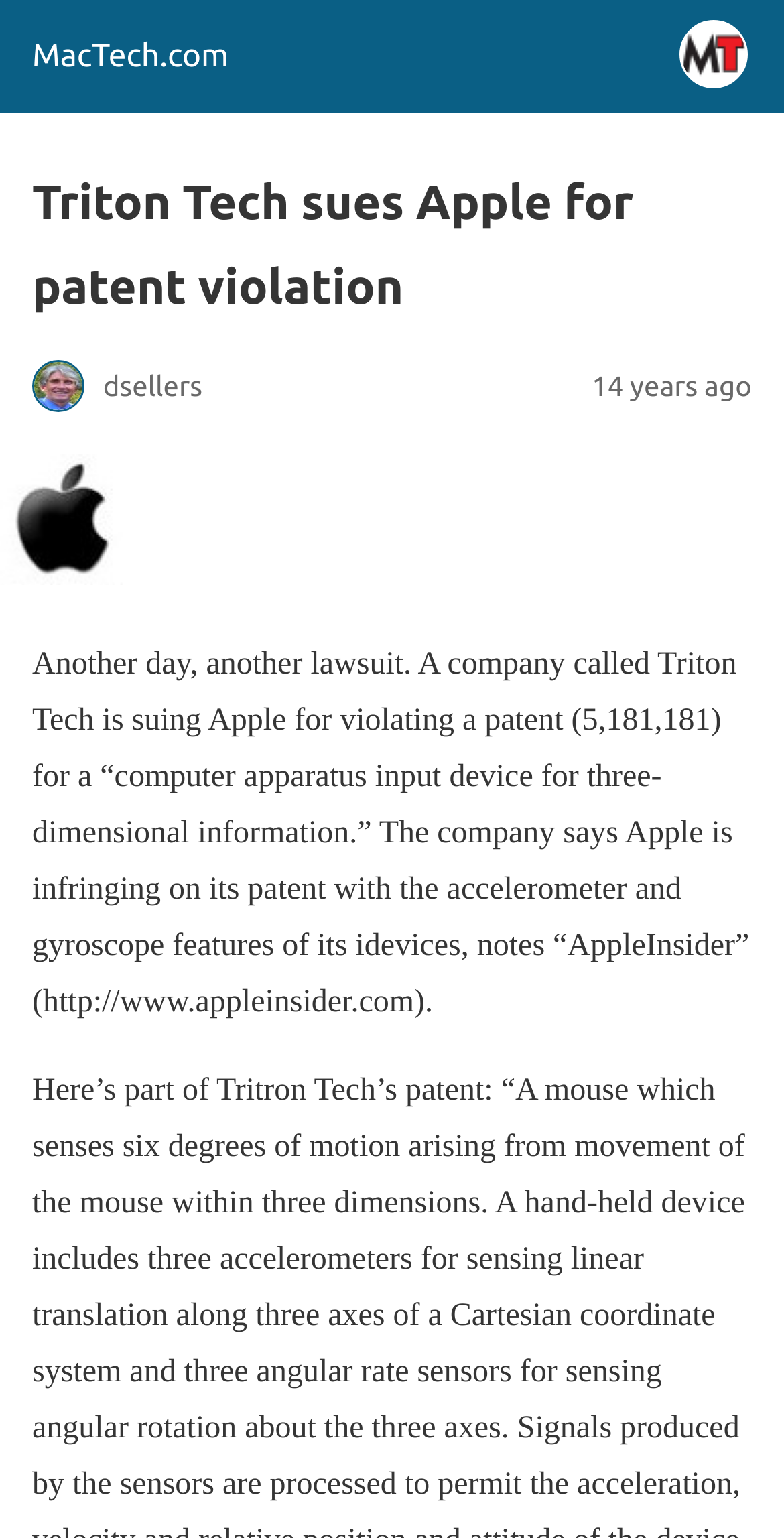What is the source of the information?
Answer the question based on the image using a single word or a brief phrase.

AppleInsider